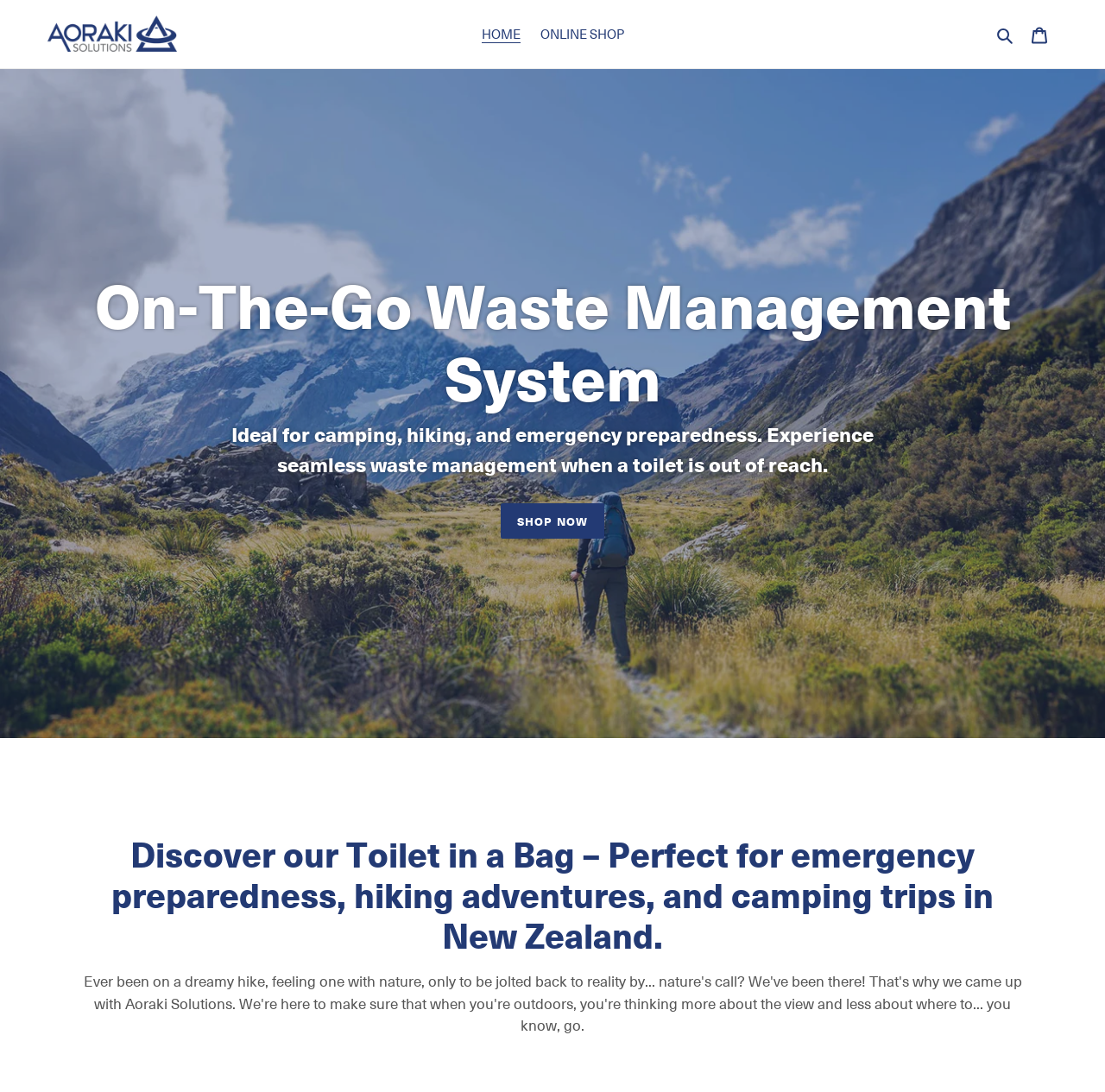Given the element description "Shop Now", identify the bounding box of the corresponding UI element.

[0.453, 0.46, 0.547, 0.493]